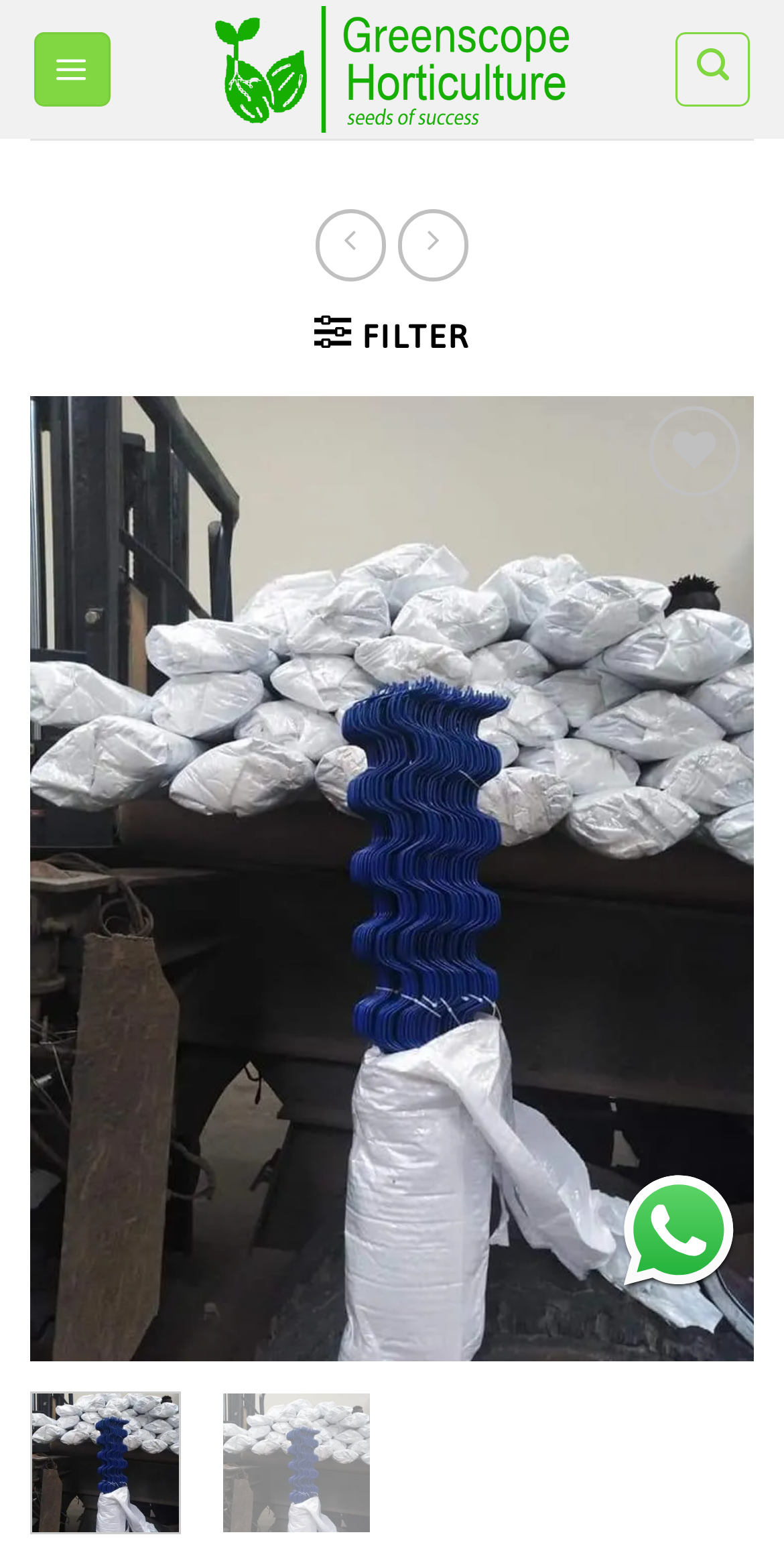Determine the bounding box coordinates of the clickable element to complete this instruction: "Search for something". Provide the coordinates in the format of four float numbers between 0 and 1, [left, top, right, bottom].

[0.863, 0.021, 0.957, 0.068]